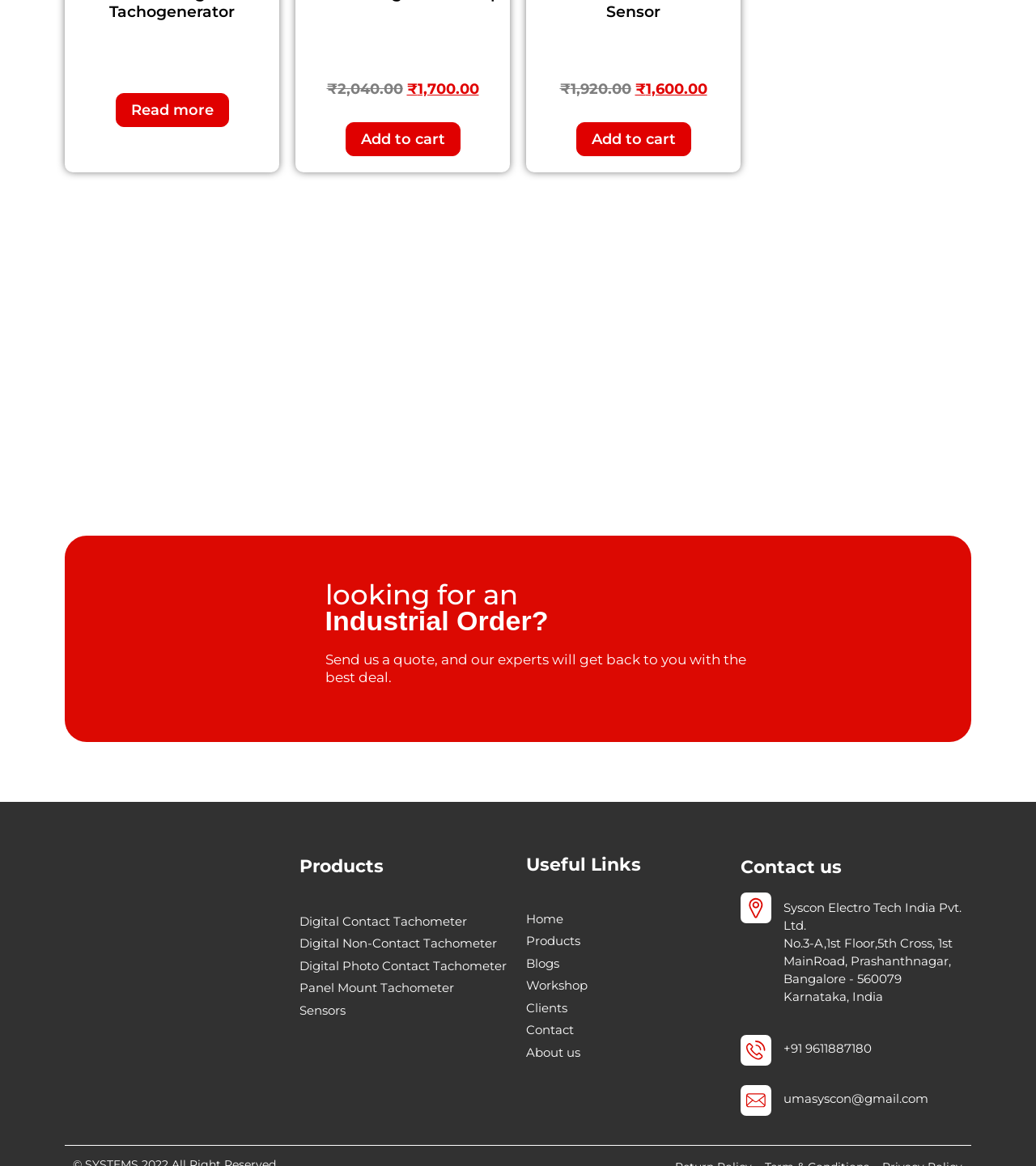Please identify the bounding box coordinates of the element that needs to be clicked to execute the following command: "View Digital Contact Tachometer products". Provide the bounding box using four float numbers between 0 and 1, formatted as [left, top, right, bottom].

[0.289, 0.782, 0.492, 0.798]